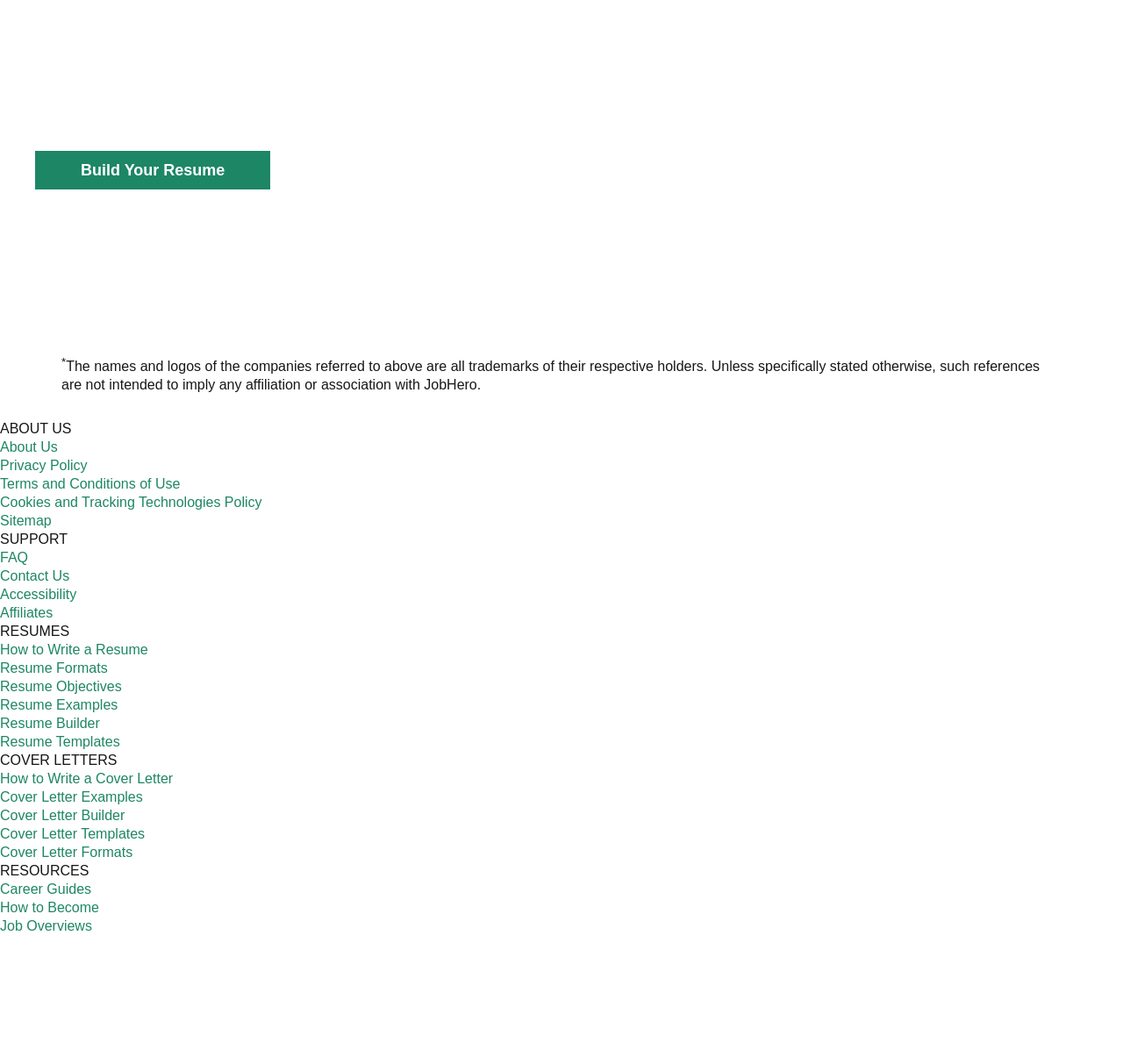What types of resources are available on this webpage? From the image, respond with a single word or brief phrase.

Resumes, Cover Letters, Resources